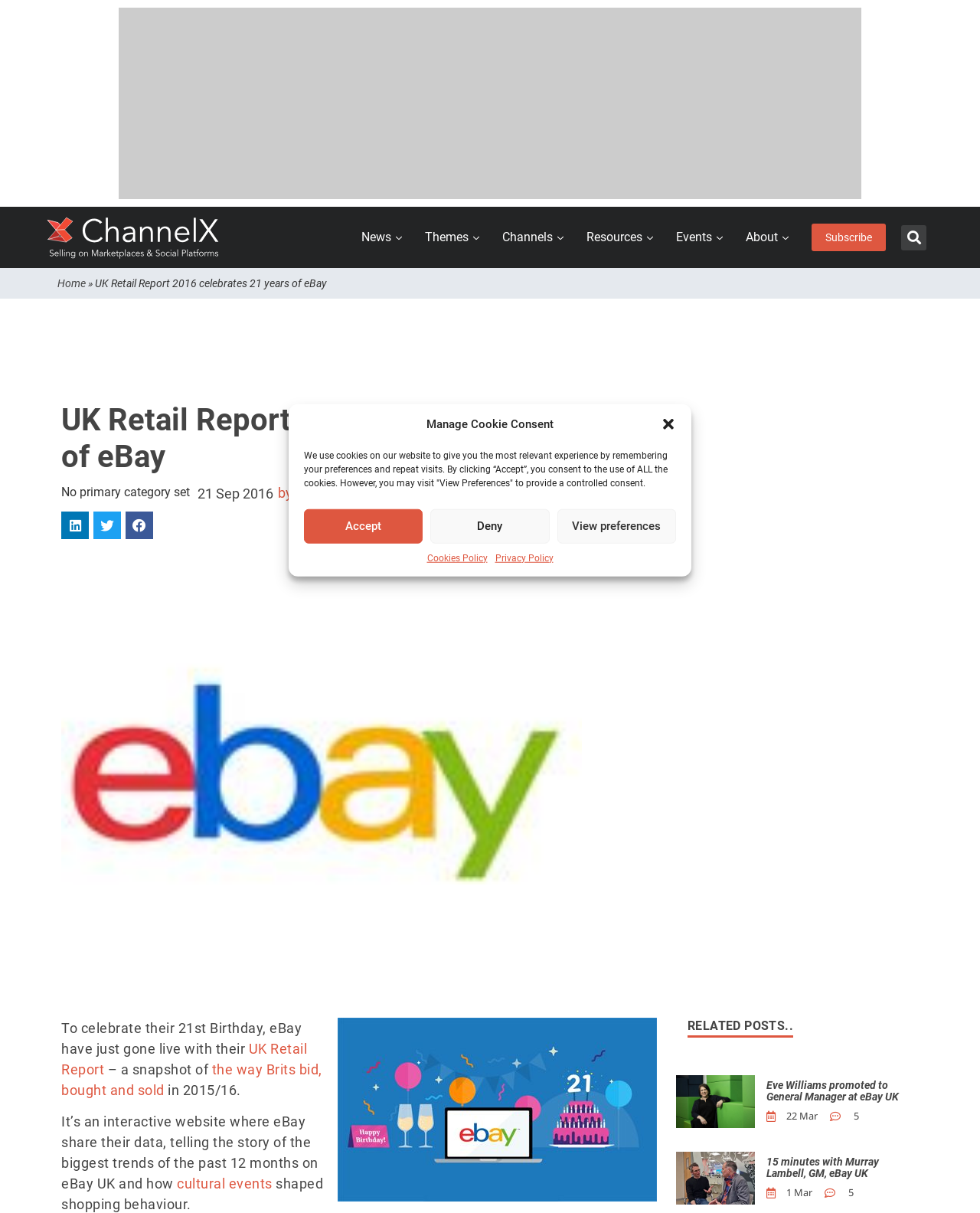Who is the author of this article?
Answer with a single word or phrase, using the screenshot for reference.

Chris Dawson